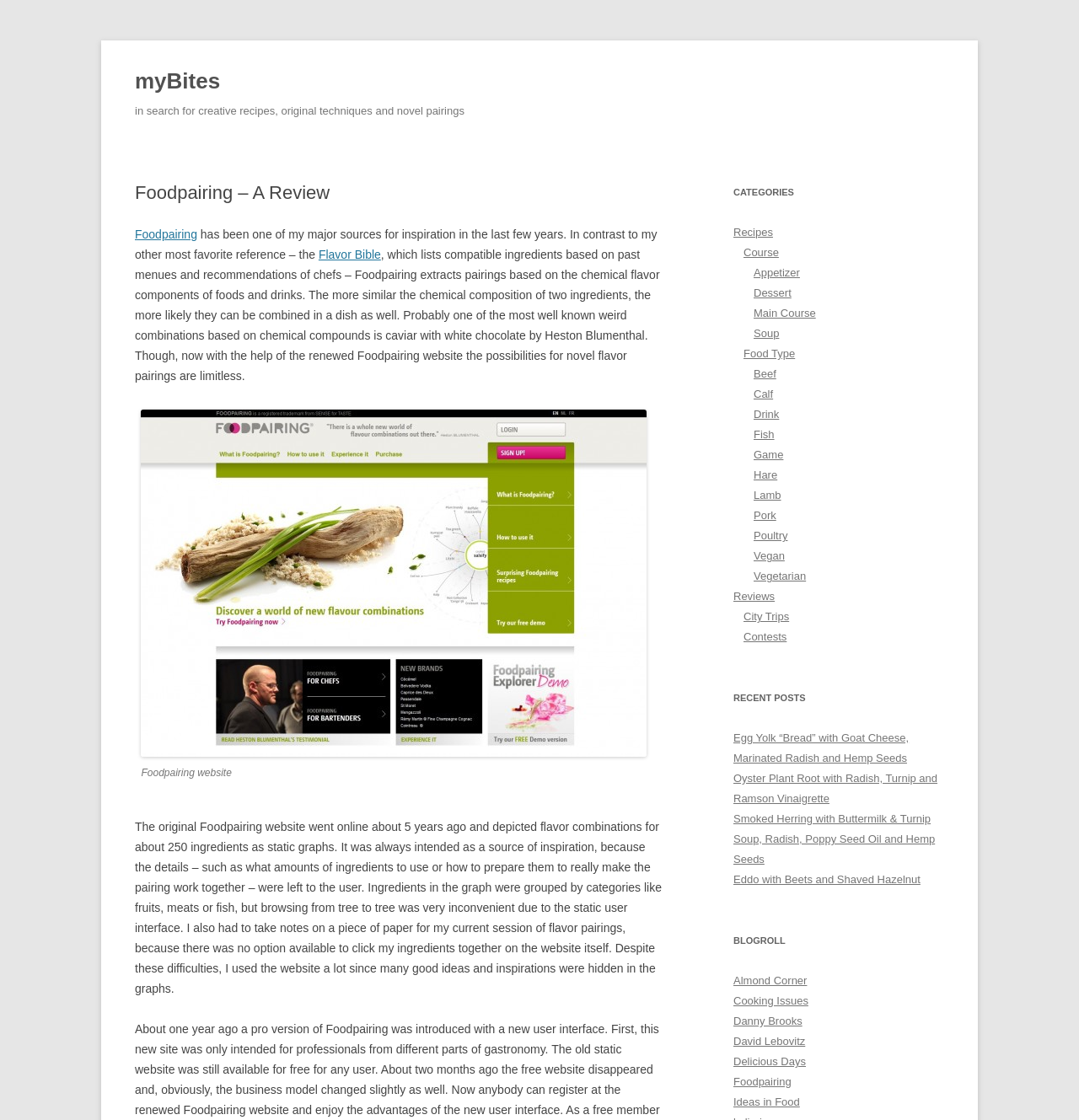Utilize the information from the image to answer the question in detail:
What is the purpose of the Foodpairing website?

The webpage states that the Foodpairing website is intended as a source of inspiration, providing ideas for novel flavor pairings, but leaving the details of preparation and amounts of ingredients to the user.